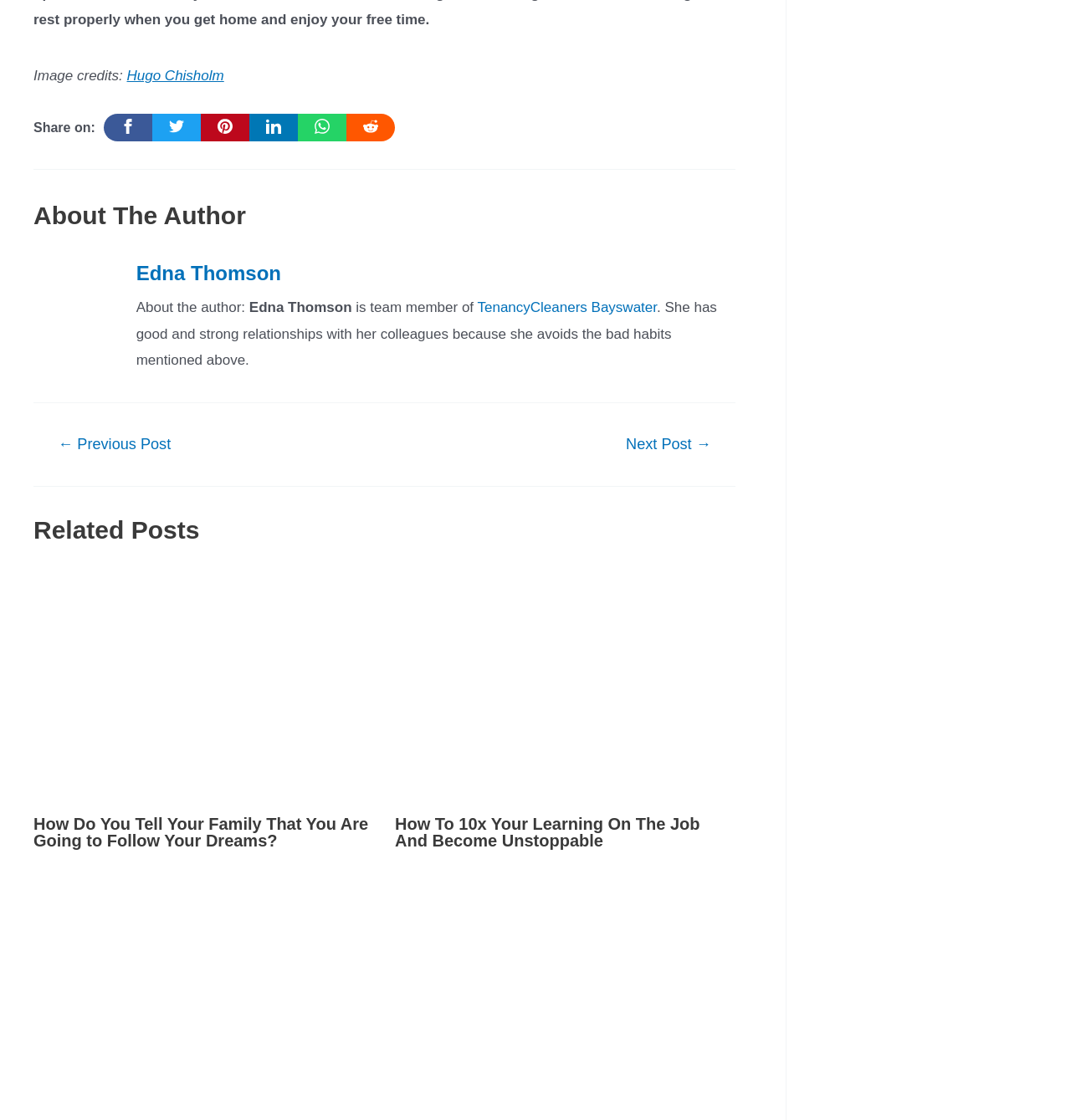Identify the bounding box coordinates of the area you need to click to perform the following instruction: "Read more about the AMD Radeon Pro W7900 Graphics Card".

None